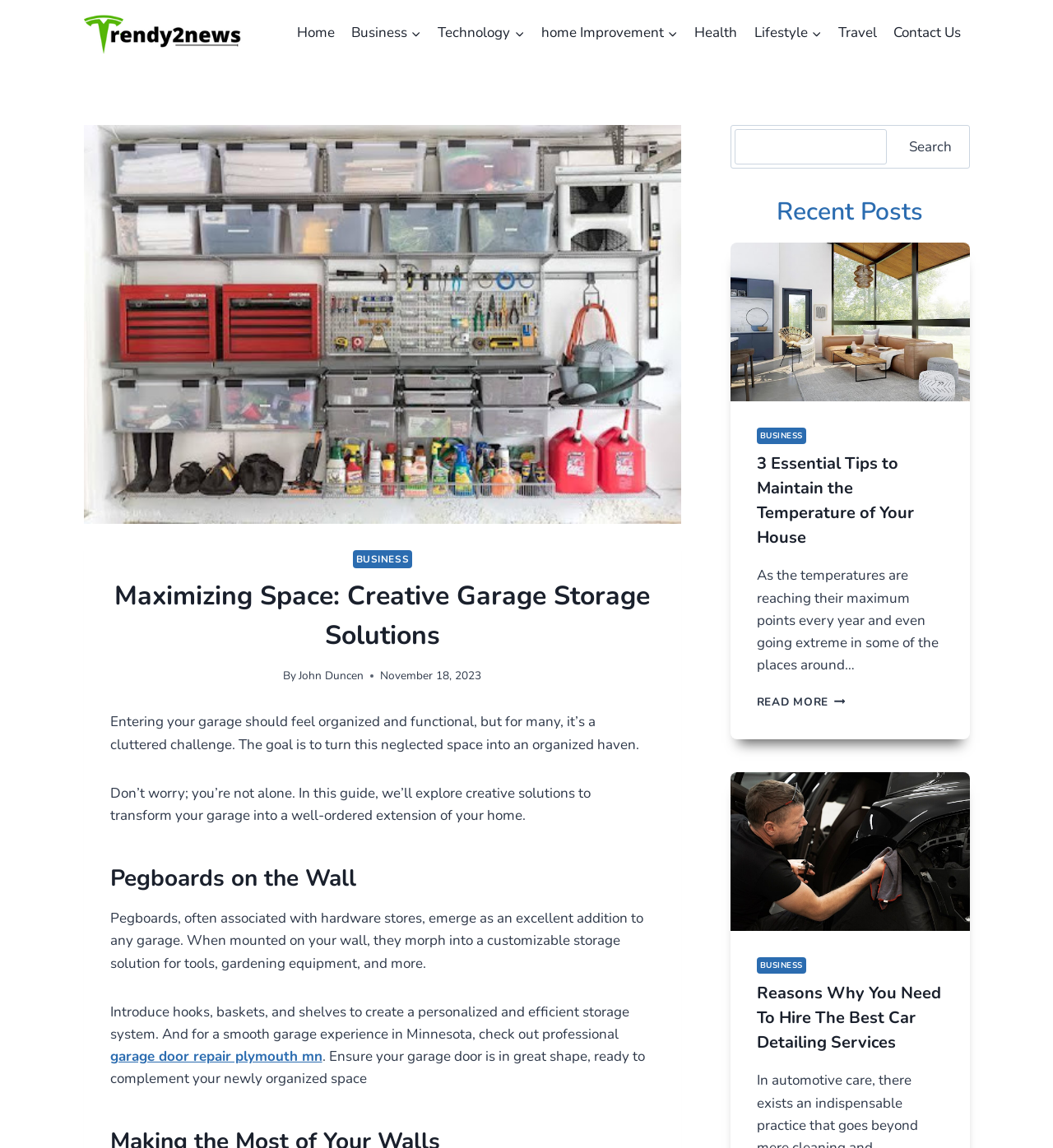Determine the bounding box coordinates of the clickable element to achieve the following action: 'Click on the 'Home' link'. Provide the coordinates as four float values between 0 and 1, formatted as [left, top, right, bottom].

[0.274, 0.012, 0.326, 0.046]